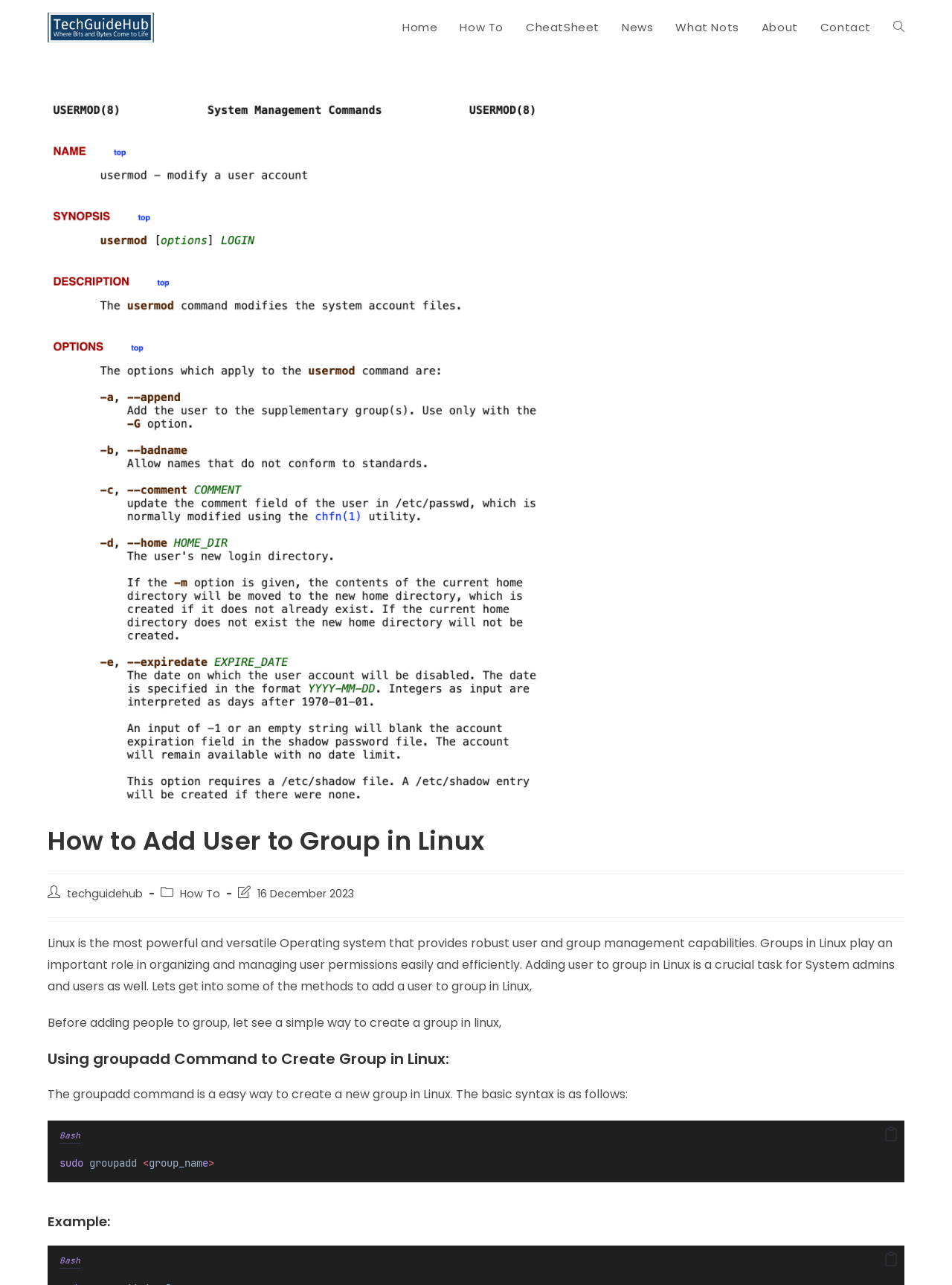Provide a thorough summary of the webpage.

The webpage is about a tutorial on how to add a user to a group in Linux. At the top, there is a logo of "TechGuideHub" on the left, accompanied by a navigation menu with links to "Home", "How To", "CheatSheet", "News", "What Nots", "About", and "Contact" on the right. 

Below the navigation menu, there is a header section with the title "How to Add User to Group in Linux". The author's name and post category are displayed on the left, along with the post's last modified date. 

The main content of the webpage is divided into sections, each with a heading. The first section introduces the importance of user and group management in Linux. The second section explains how to create a group in Linux using the `groupadd` command, with a code snippet and a "Copy" button. 

There is an example section that demonstrates the usage of the `groupadd` command, again with a code snippet and a "Copy" button. Throughout the webpage, there are no images except for the logo of "TechGuideHub" and a few icons for the "Copy" buttons.